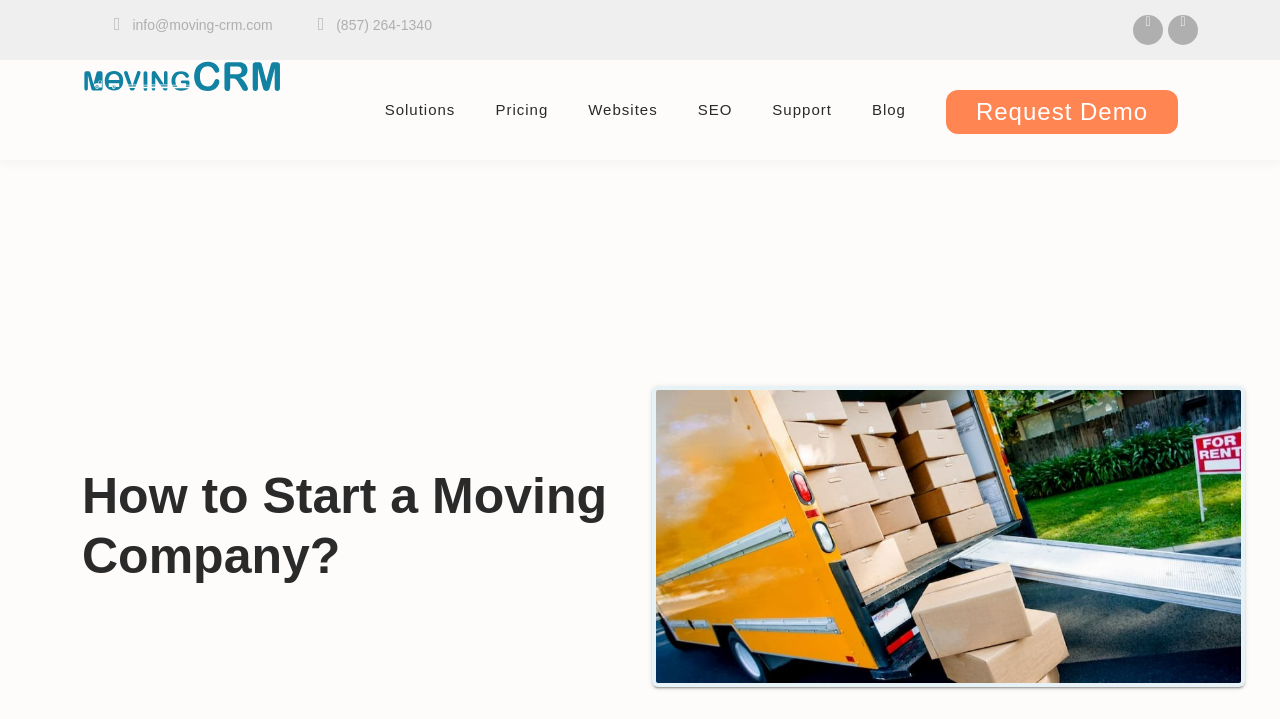Give a one-word or short-phrase answer to the following question: 
What is the function of the links at the top of the page?

To navigate to other pages